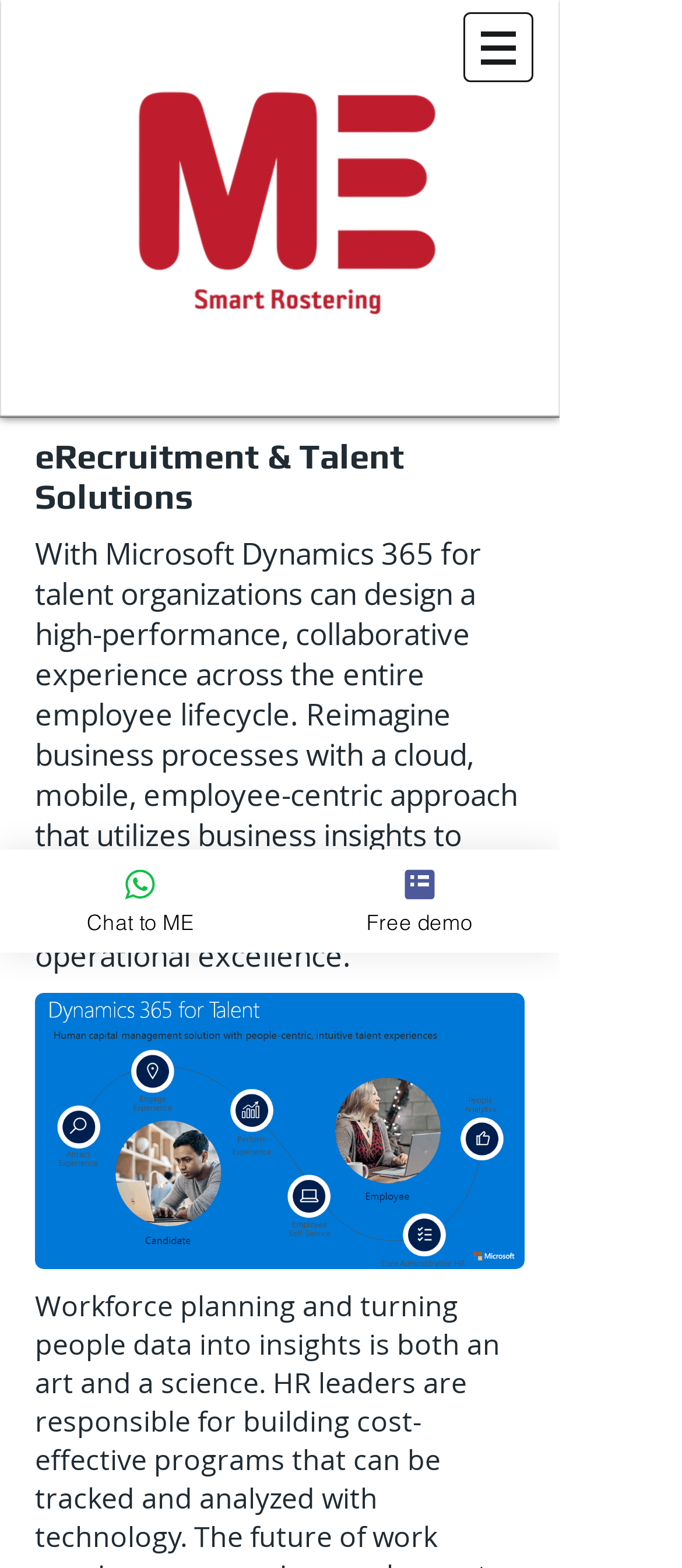Using the webpage screenshot, find the UI element described by Chat to ME. Provide the bounding box coordinates in the format (top-left x, top-left y, bottom-right x, bottom-right y), ensuring all values are floating point numbers between 0 and 1.

[0.0, 0.542, 0.41, 0.608]